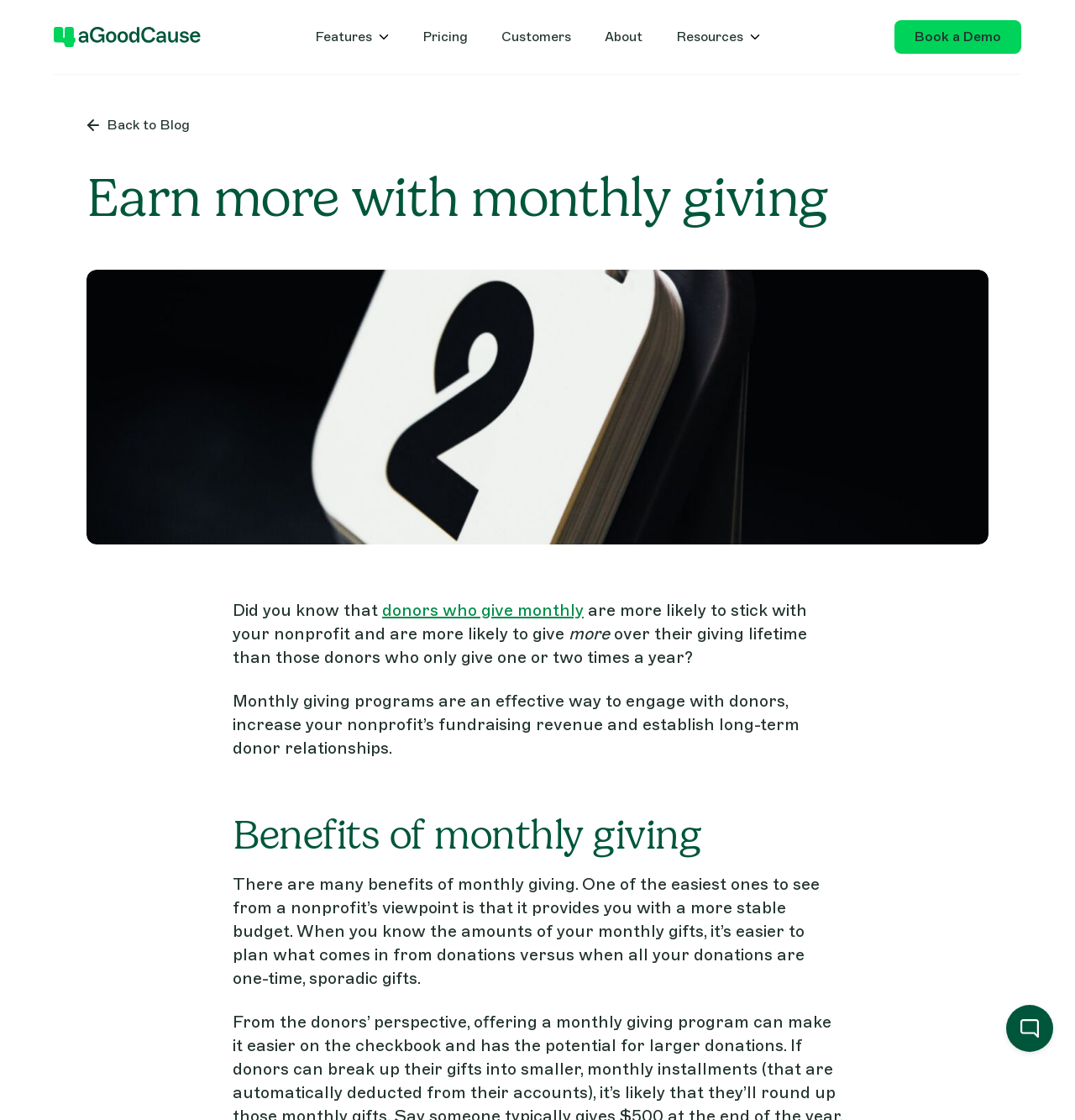Please identify the bounding box coordinates of the clickable area that will fulfill the following instruction: "Click the 'Book a Demo' button". The coordinates should be in the format of four float numbers between 0 and 1, i.e., [left, top, right, bottom].

[0.832, 0.018, 0.95, 0.048]